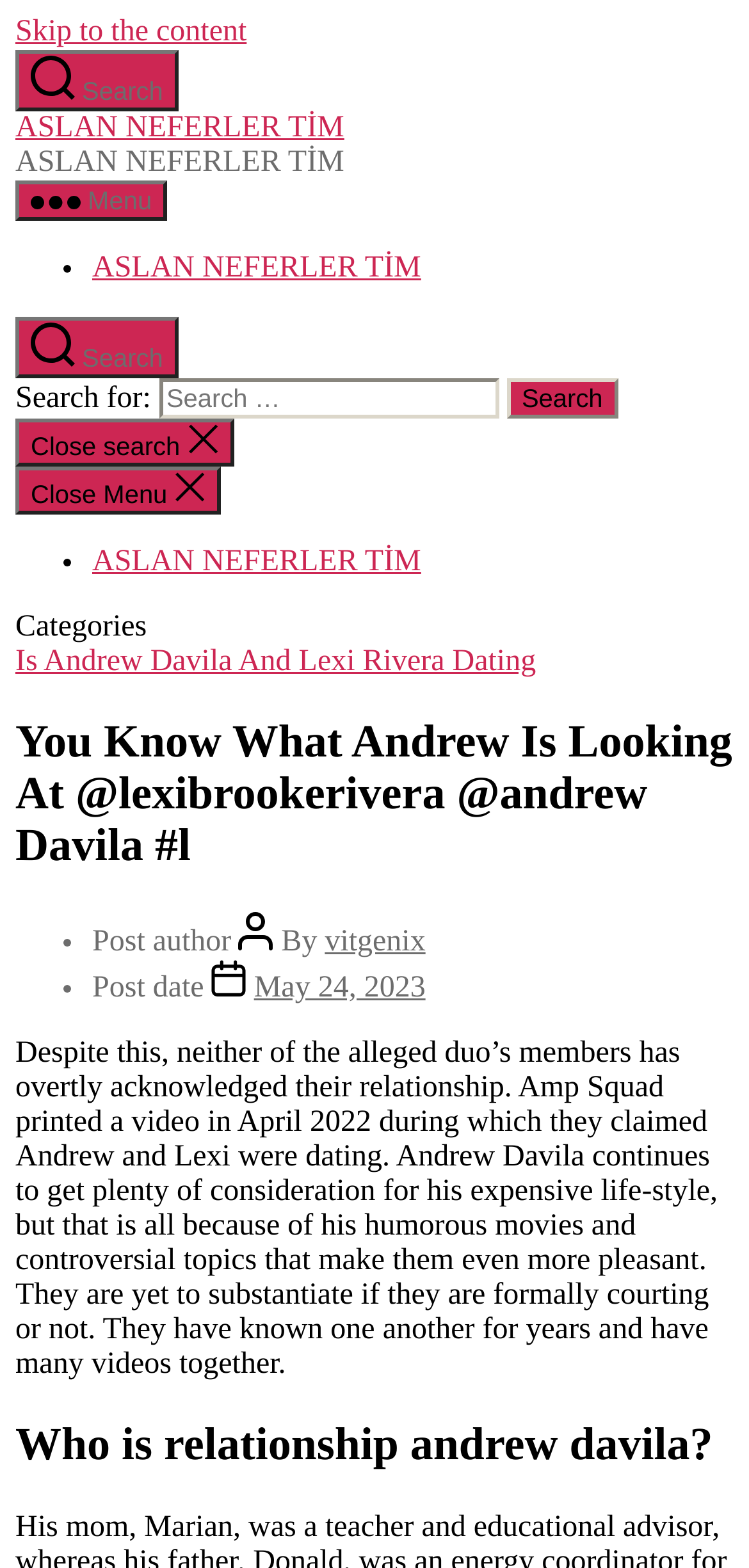Extract the main heading text from the webpage.

You Know What Andrew Is Looking At @lexibrookerivera @andrew Davila #l